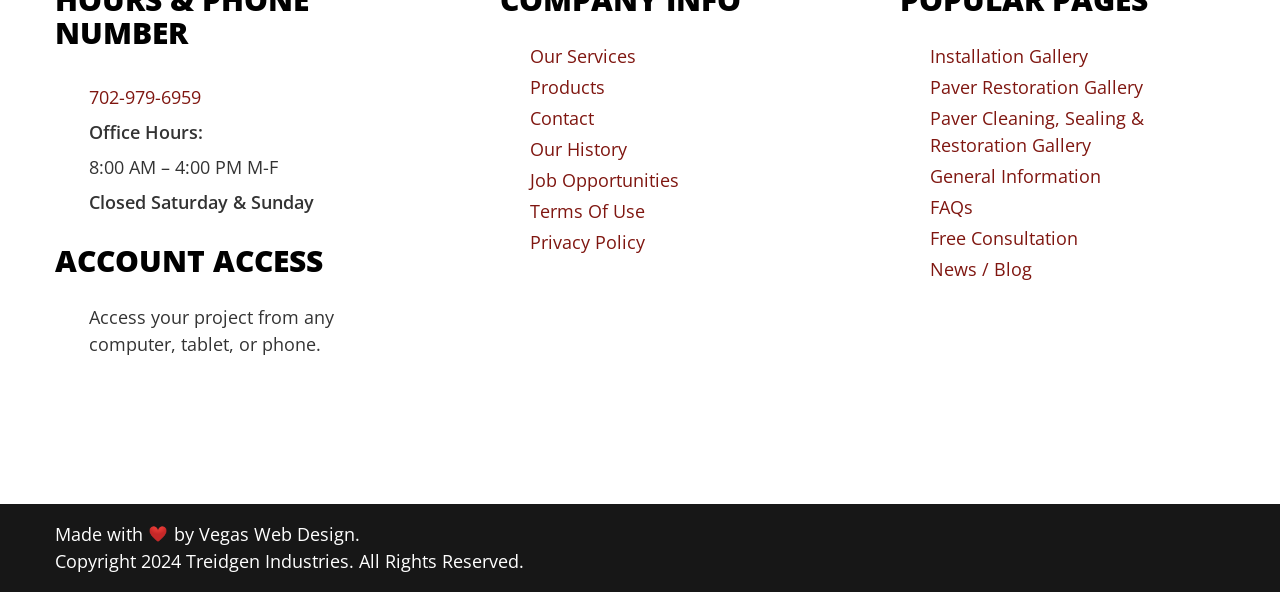What is the purpose of the iframe?
Respond to the question with a well-detailed and thorough answer.

I found the purpose of the iframe by looking at the surrounding text, which is 'Access your project from any computer, tablet, or phone.' and inferring that the iframe is related to accessing the project.